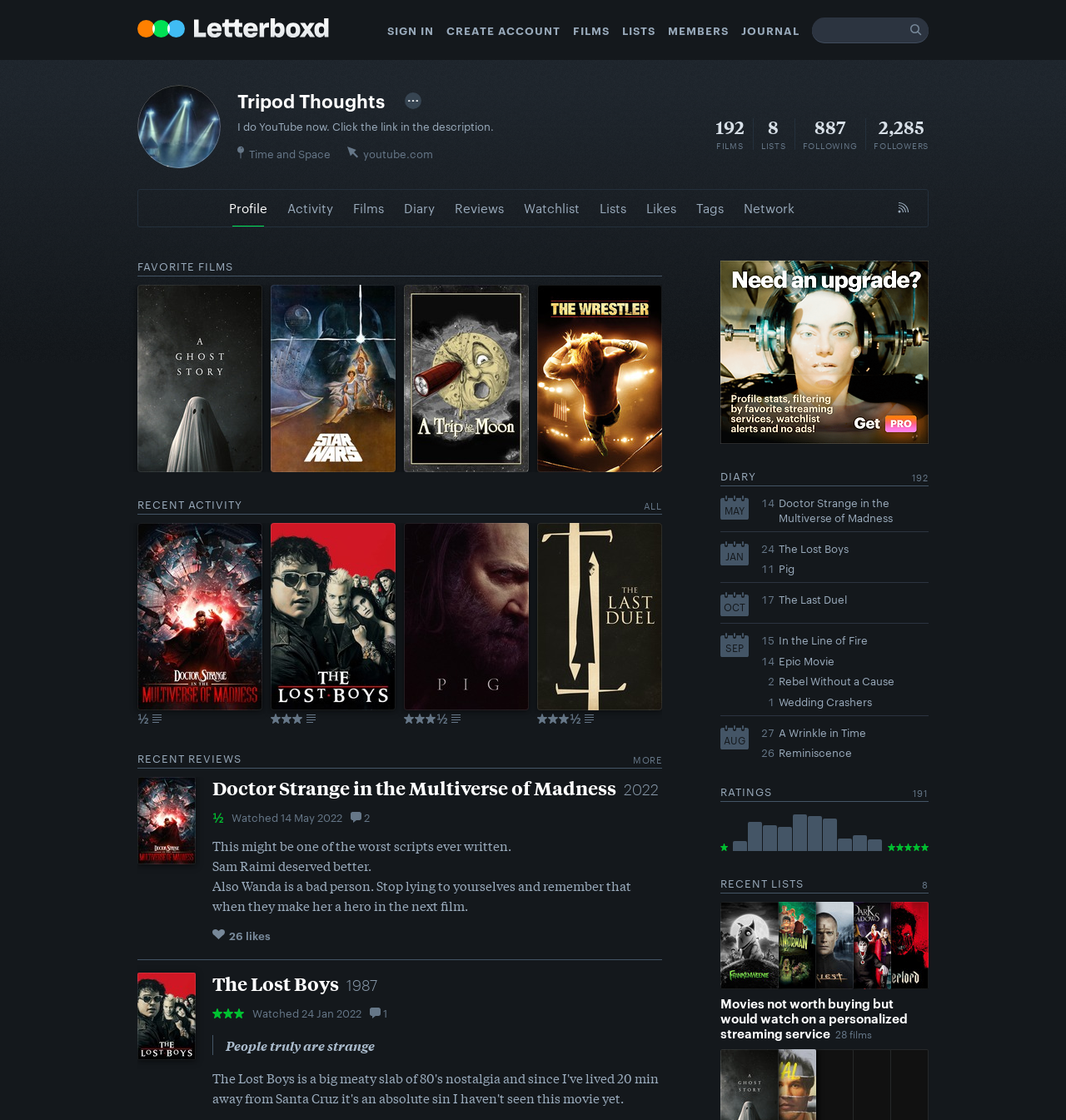Please find and report the bounding box coordinates of the element to click in order to perform the following action: "Read recent reviews". The coordinates should be expressed as four float numbers between 0 and 1, in the format [left, top, right, bottom].

[0.129, 0.672, 0.621, 0.686]